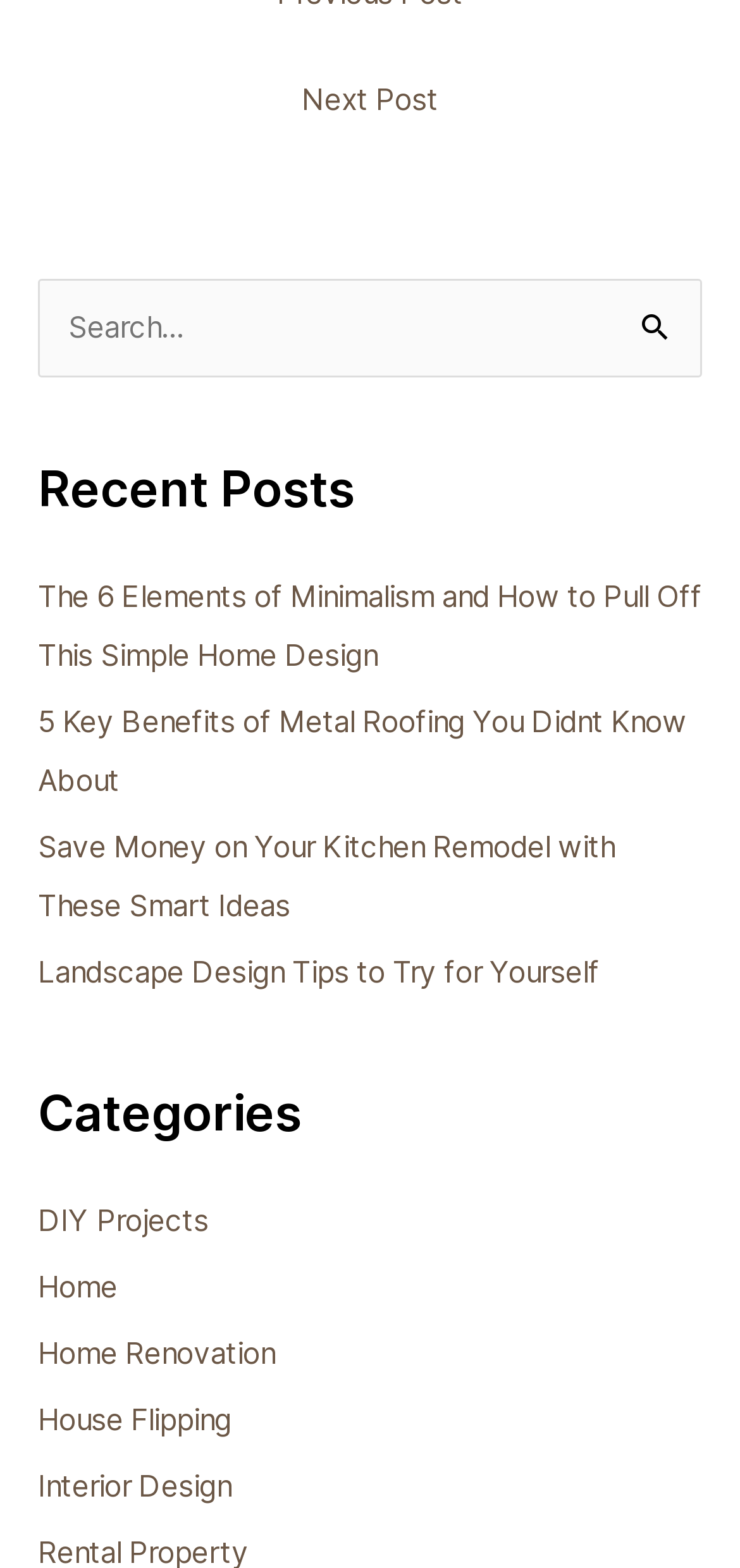Determine the bounding box coordinates of the region that needs to be clicked to achieve the task: "Browse the 'Home' category".

[0.051, 0.809, 0.159, 0.832]